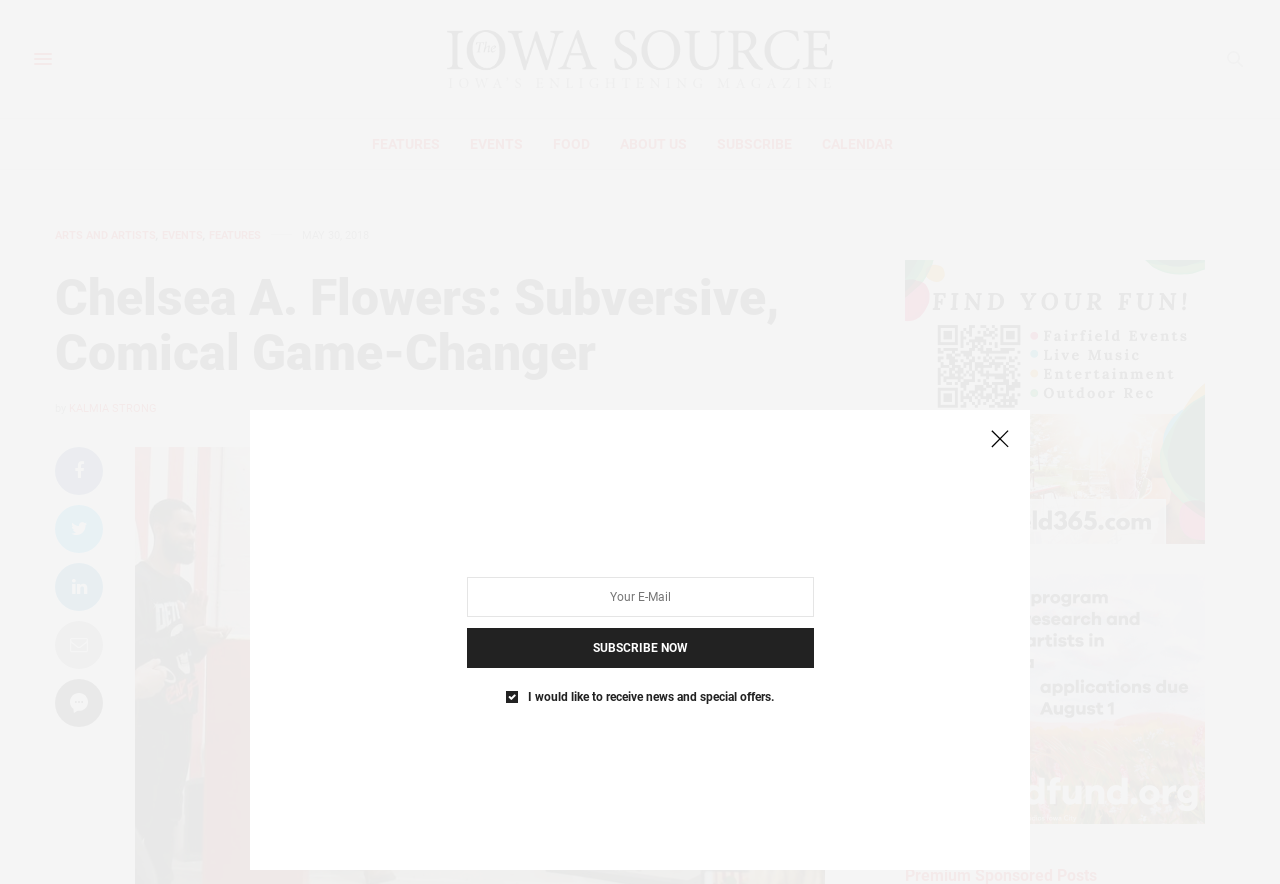By analyzing the image, answer the following question with a detailed response: What is the author of the article about Chelsea A. Flowers?

I determined the answer by looking at the link with the text 'KALMIA STRONG' which is located near the header element with the text 'Chelsea A. Flowers: Subversive, Comical Game-Changer', suggesting that KALMIA STRONG is the author of the article.